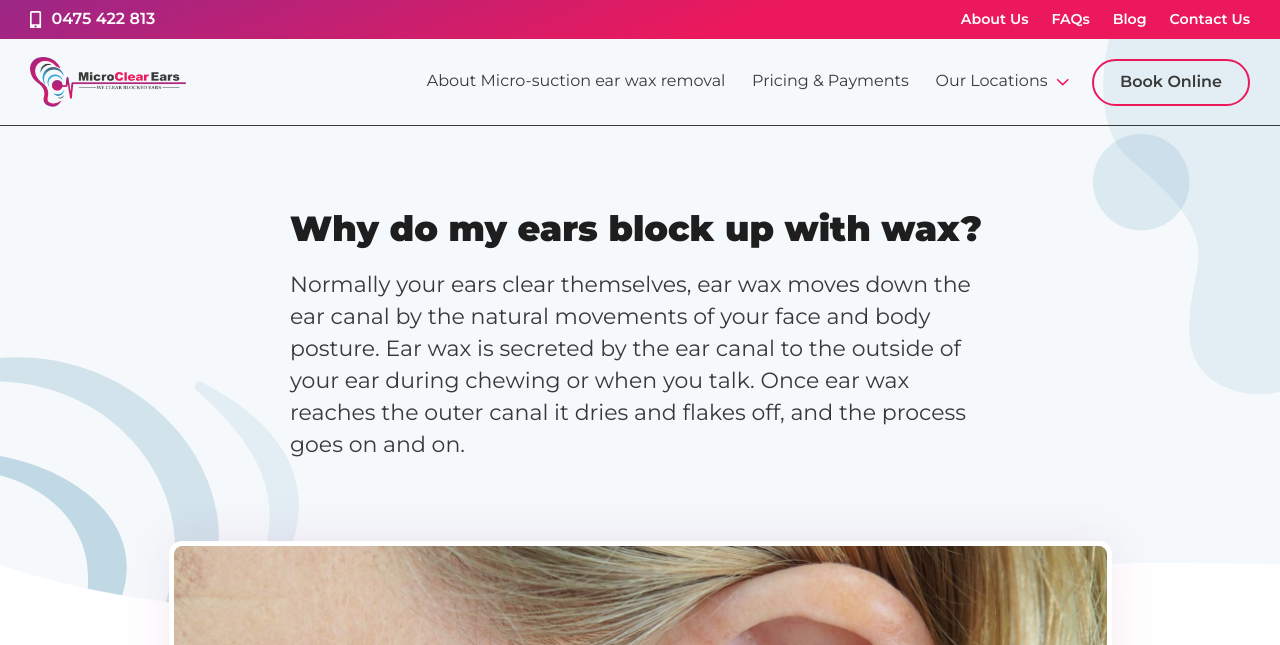Kindly determine the bounding box coordinates of the area that needs to be clicked to fulfill this instruction: "Expand 'Our Locations' menu".

[0.825, 0.119, 0.835, 0.196]